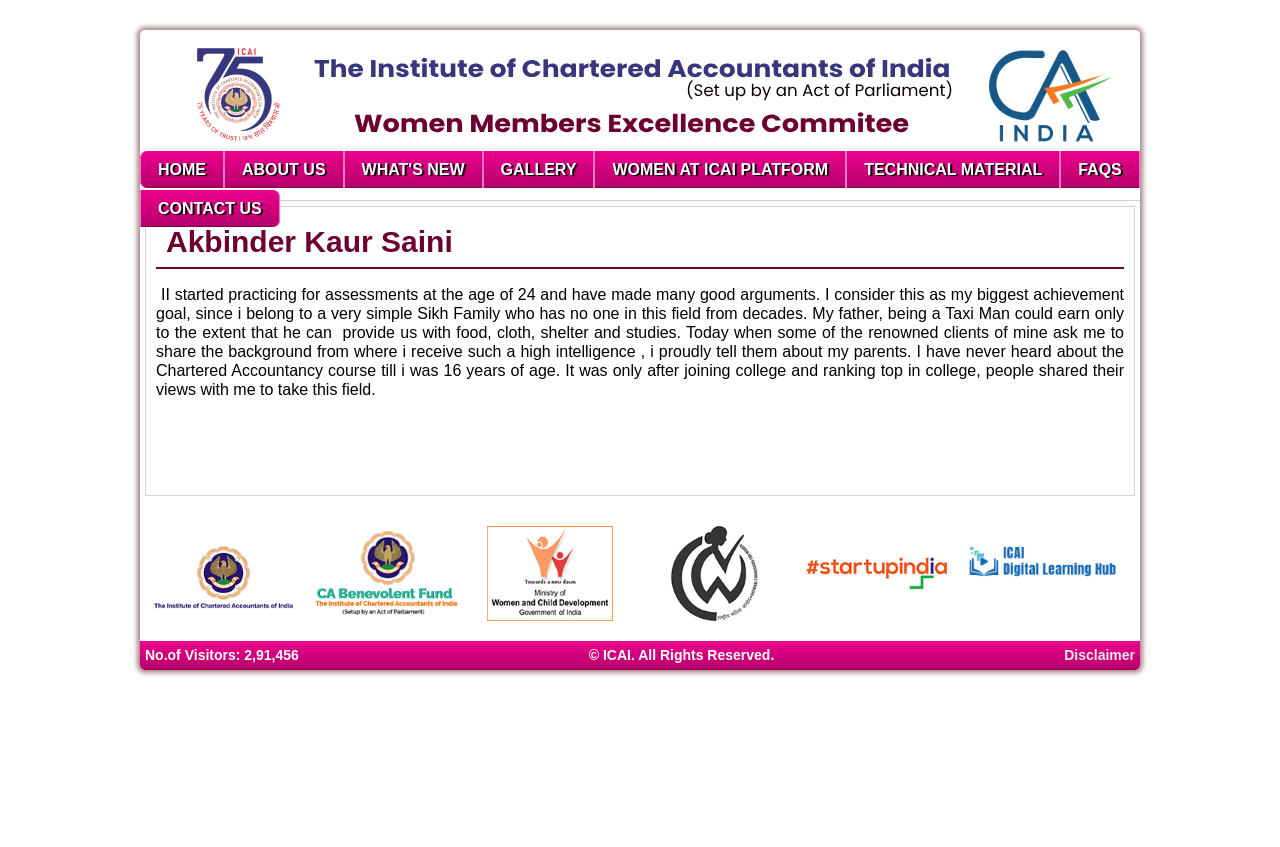What is the name of the person described on the webpage?
Deliver a detailed and extensive answer to the question.

The webpage has a static text element with the name 'Akbinder Kaur Saini' which suggests that the webpage is about this person.